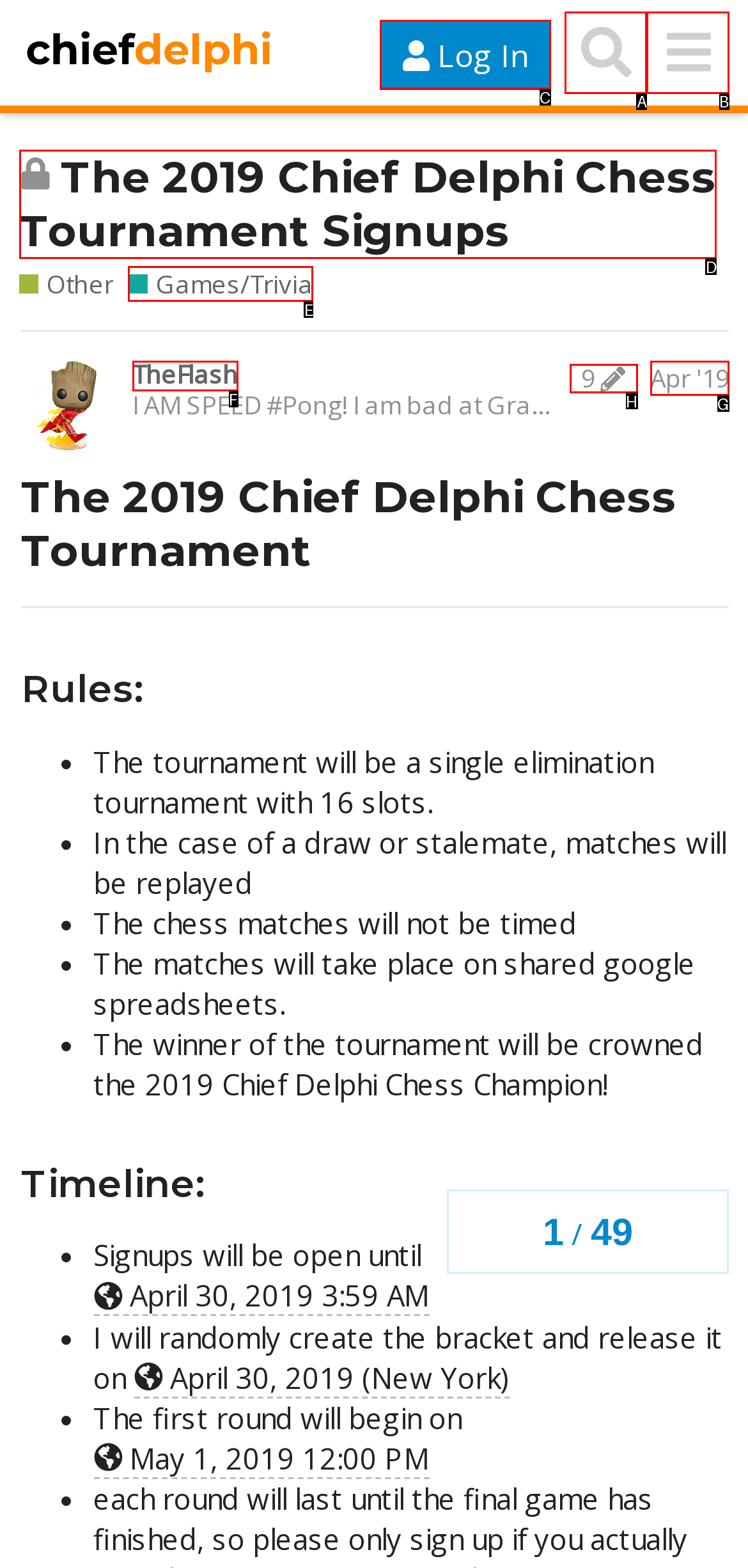Select the correct UI element to click for this task: Click the 'Log In' button.
Answer using the letter from the provided options.

C